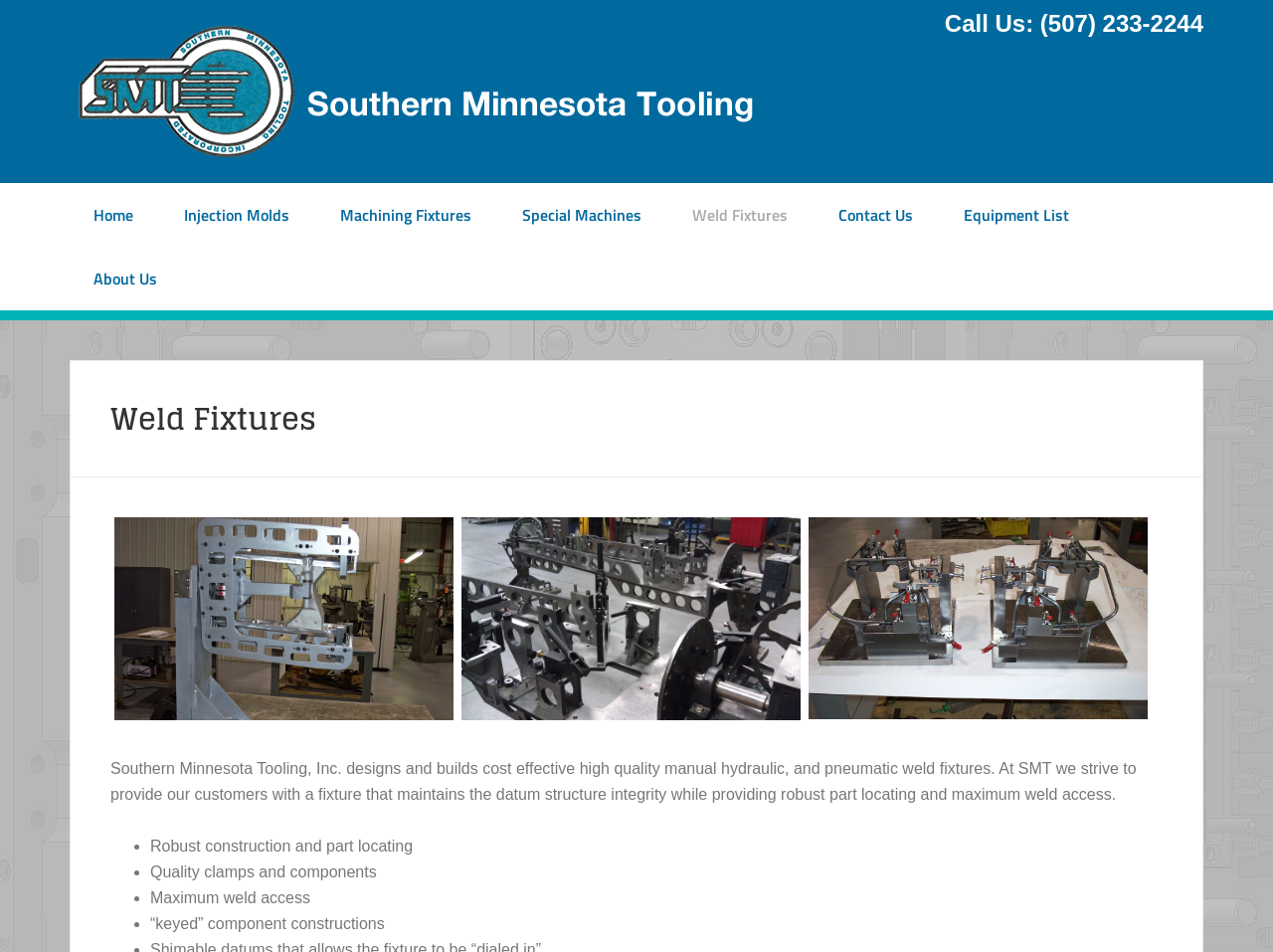Please locate the bounding box coordinates for the element that should be clicked to achieve the following instruction: "Click on the Case IH 996D backhoe loader link". Ensure the coordinates are given as four float numbers between 0 and 1, i.e., [left, top, right, bottom].

None